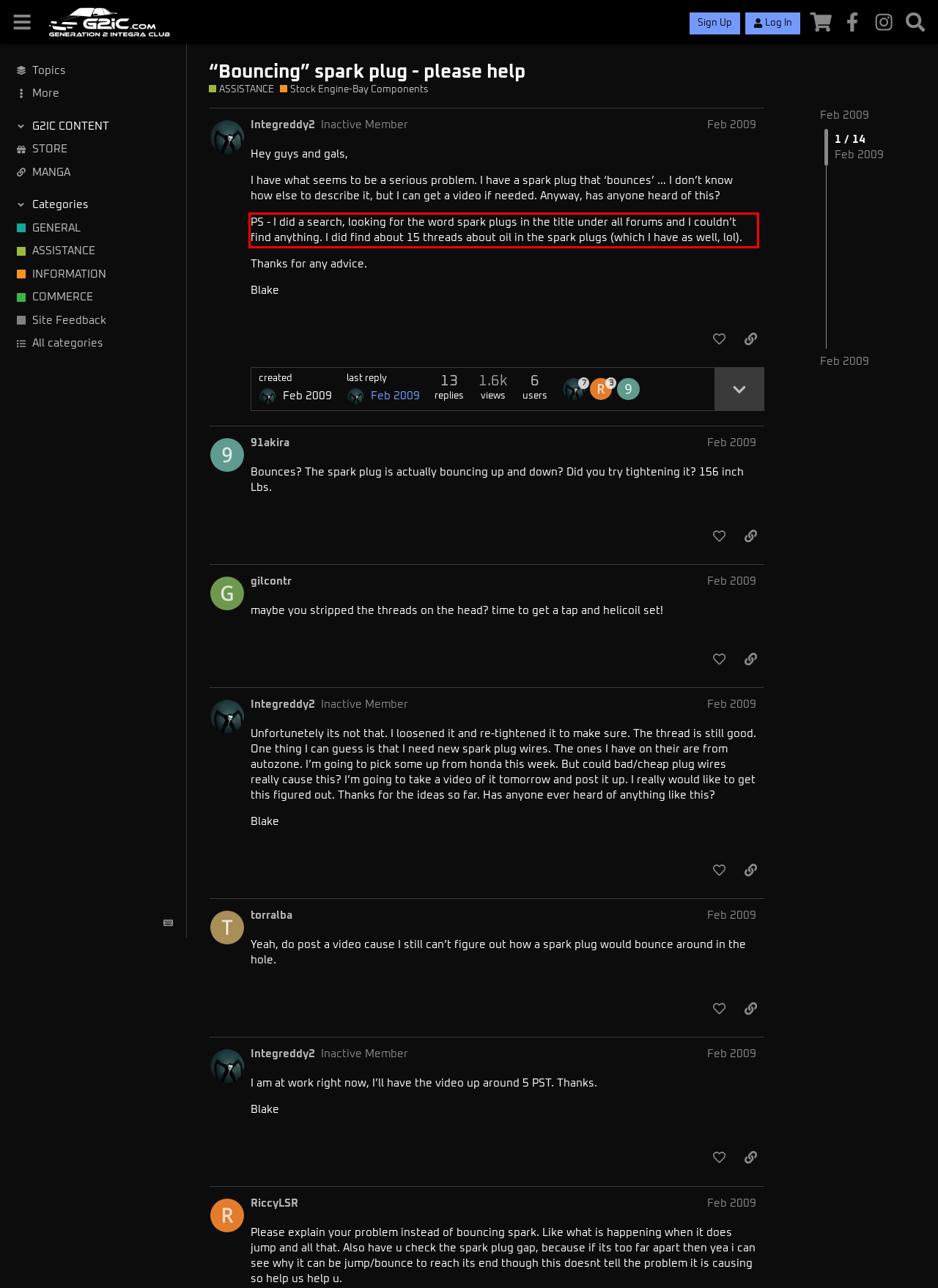You are provided with a screenshot of a webpage that includes a red bounding box. Extract and generate the text content found within the red bounding box.

PS - I did a search, looking for the word spark plugs in the title under all forums and I couldn’t find anything. I did find about 15 threads about oil in the spark plugs (which I have as well, lol).